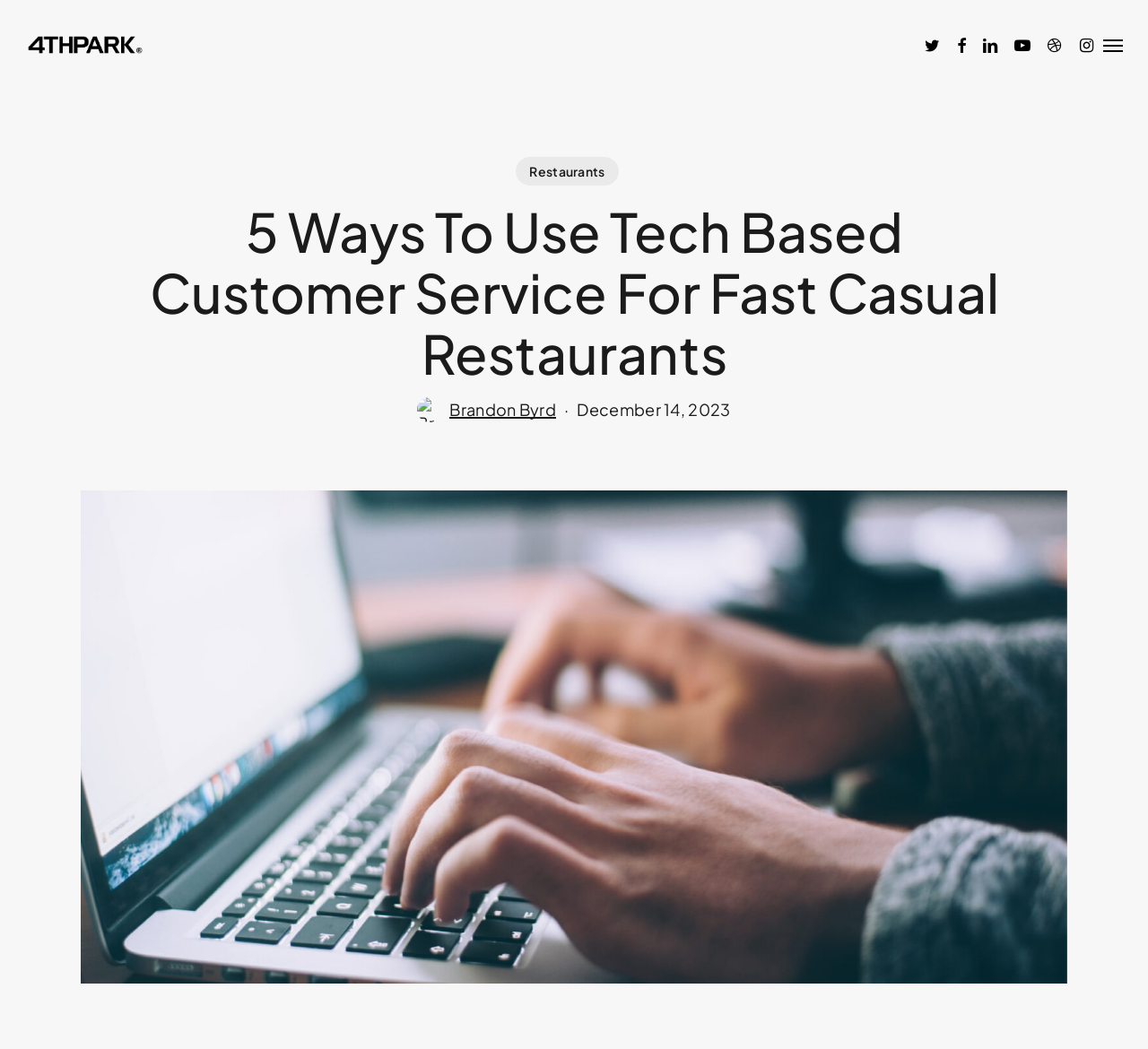What is the author's name of the article?
Provide an in-depth and detailed explanation in response to the question.

I found the author's name by looking at the image caption 'Brandon Byrd' and the corresponding link with the same text, which suggests that Brandon Byrd is the author of the article.